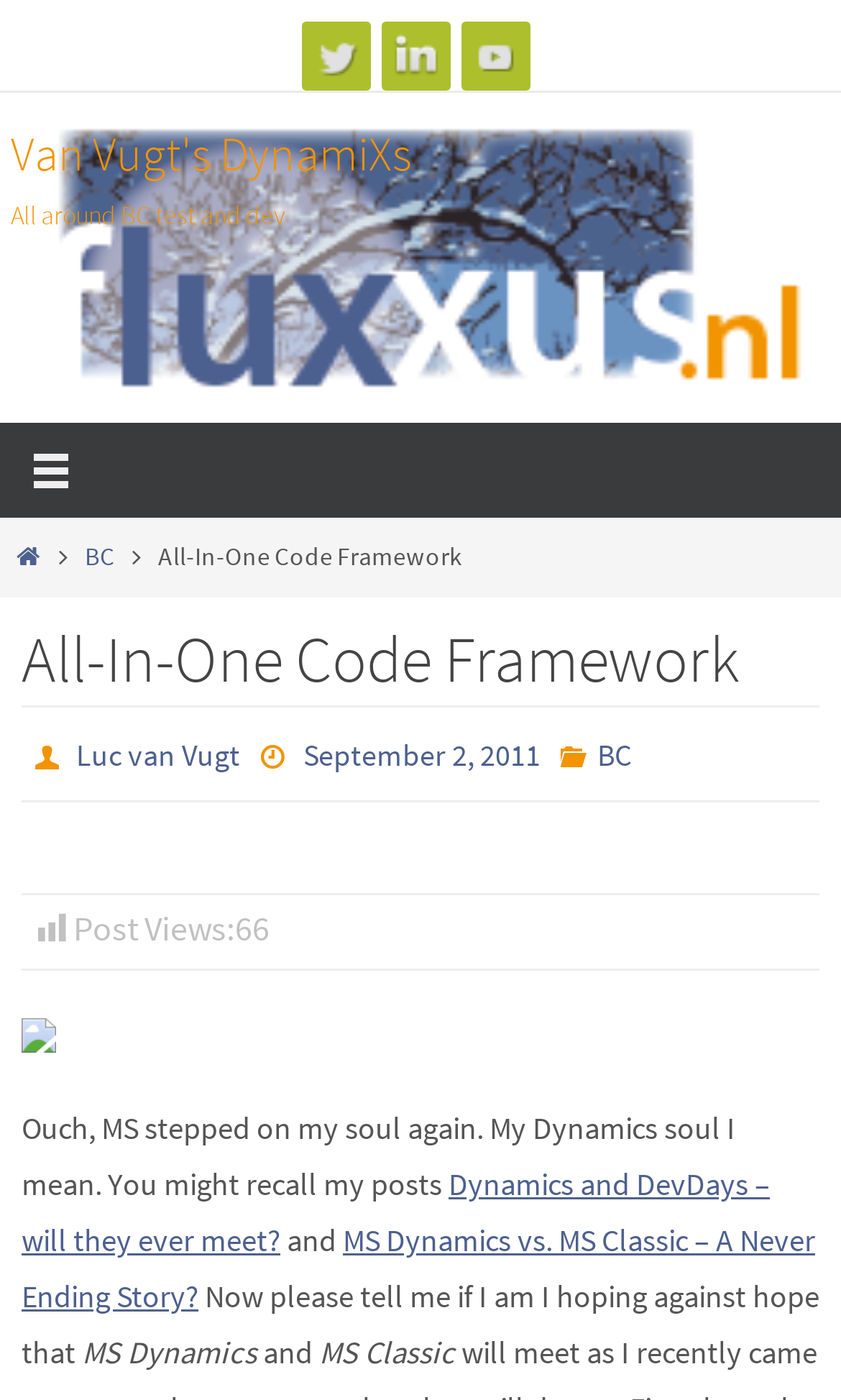Determine the bounding box coordinates of the element that should be clicked to execute the following command: "Check the author of the post".

[0.09, 0.525, 0.285, 0.554]